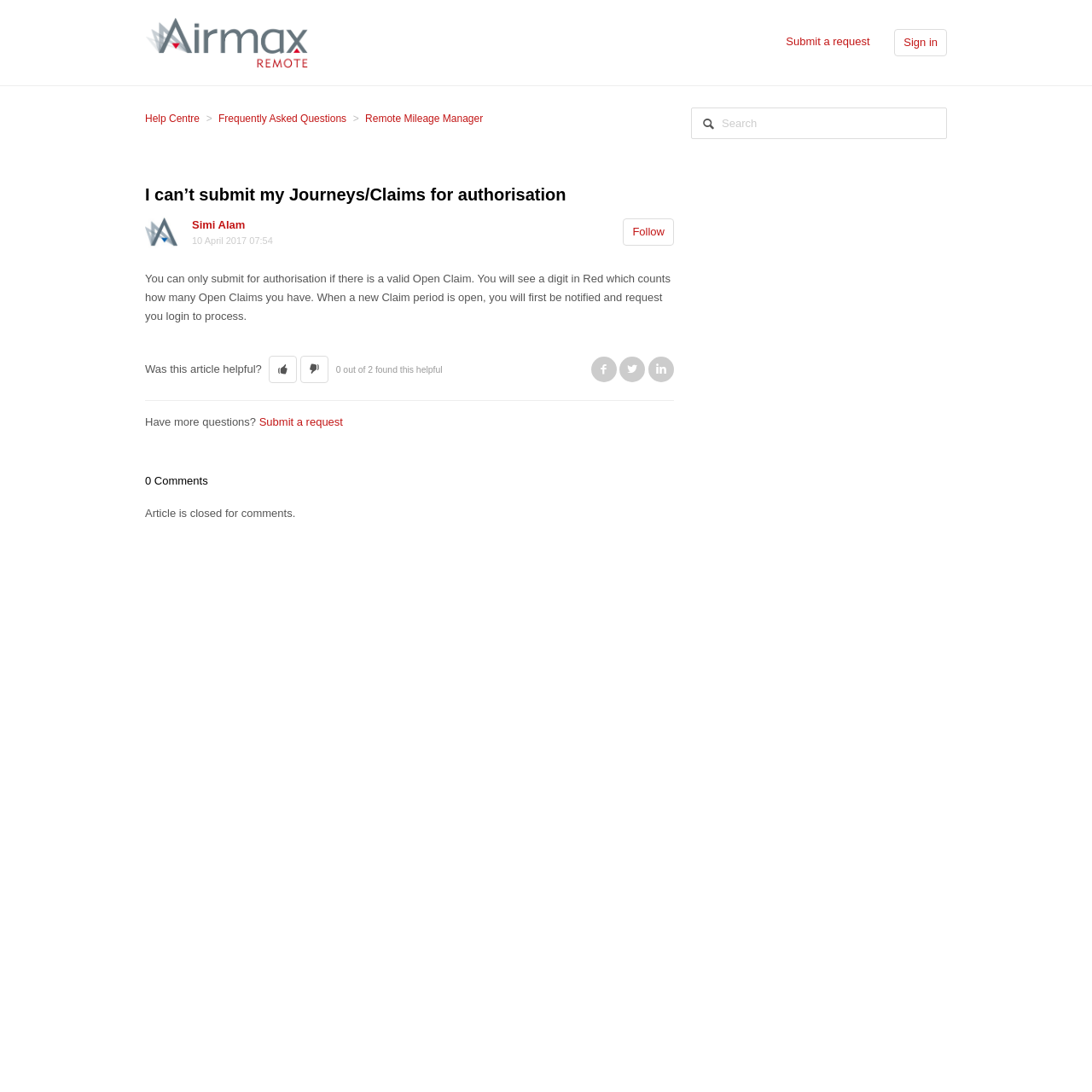What is required to submit for authorization?
Please answer the question with as much detail and depth as you can.

According to the text on the webpage, users can only submit for authorization if they have a valid Open Claim. This suggests that having an Open Claim is a necessary condition for submitting for authorization, and users will see a digit in red indicating the number of Open Claims they have.